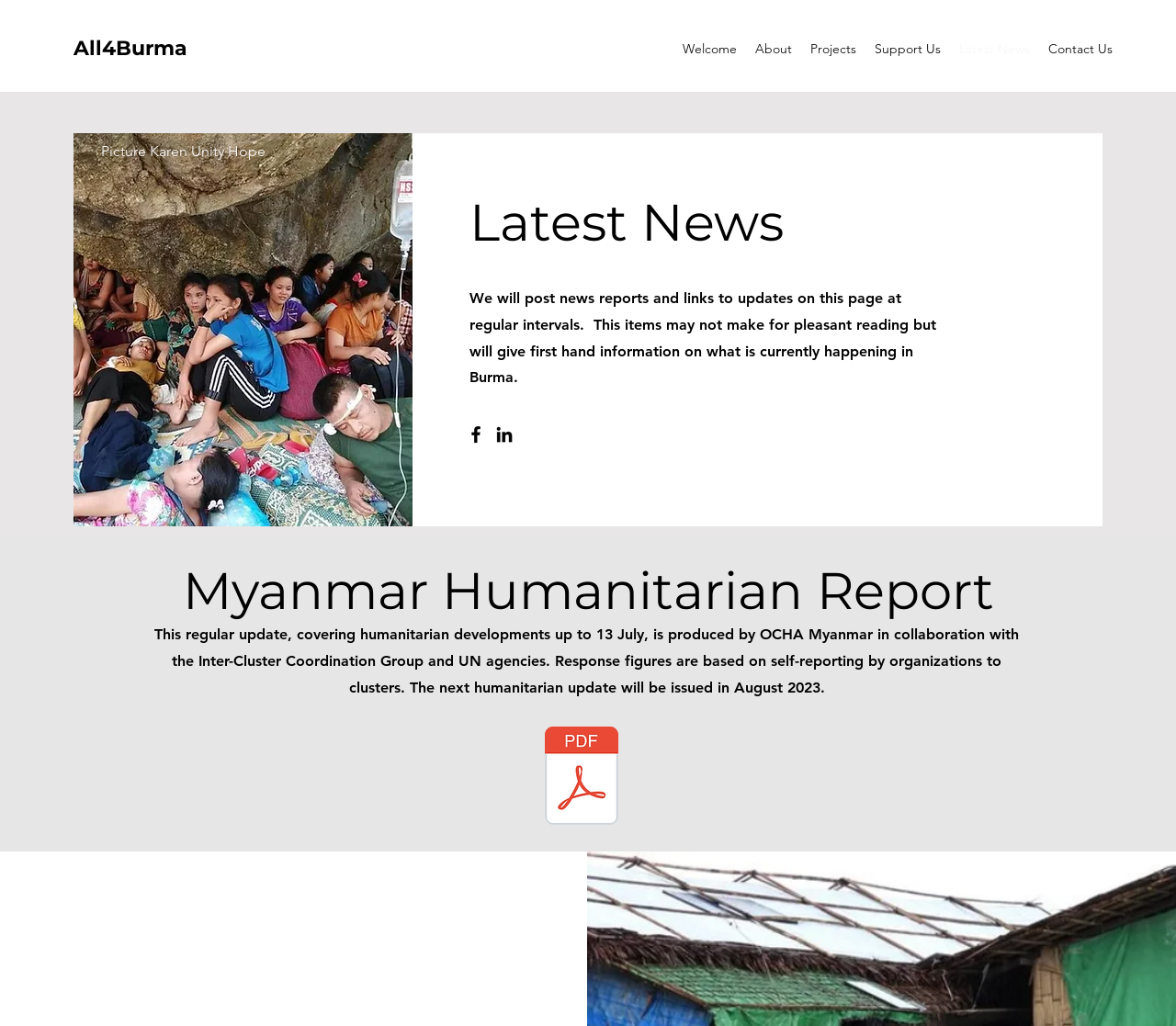Determine the bounding box coordinates of the clickable area required to perform the following instruction: "Read the 'Latest News'". The coordinates should be represented as four float numbers between 0 and 1: [left, top, right, bottom].

[0.399, 0.186, 0.87, 0.247]